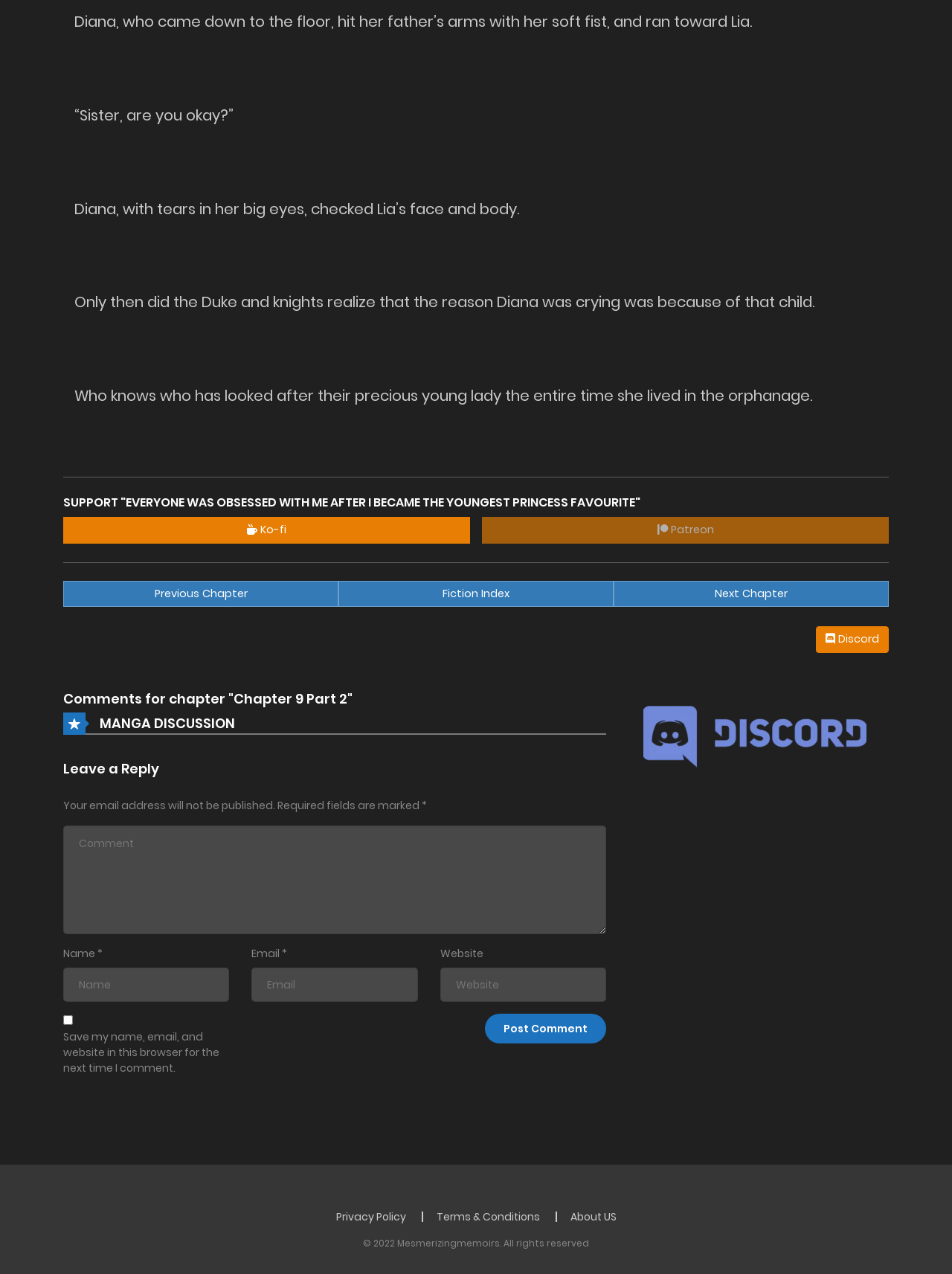Specify the bounding box coordinates of the element's area that should be clicked to execute the given instruction: "Click the 'Post Comment' button". The coordinates should be four float numbers between 0 and 1, i.e., [left, top, right, bottom].

[0.509, 0.796, 0.637, 0.819]